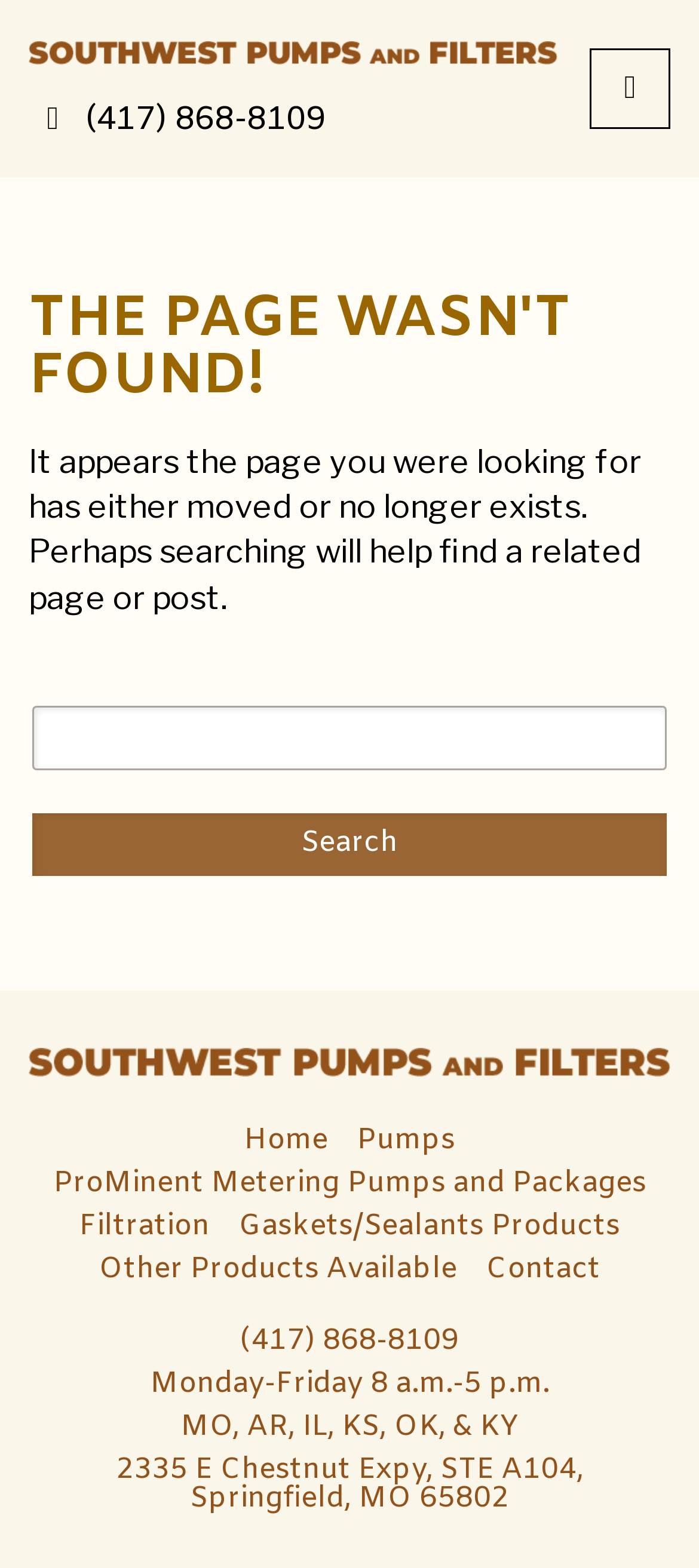Analyze the image and provide a detailed answer to the question: What is the phone number on the webpage?

I found the phone number by looking at the link elements with OCR text '(417) 868-8109' at coordinates [0.122, 0.063, 0.465, 0.09] and [0.344, 0.843, 0.656, 0.867].